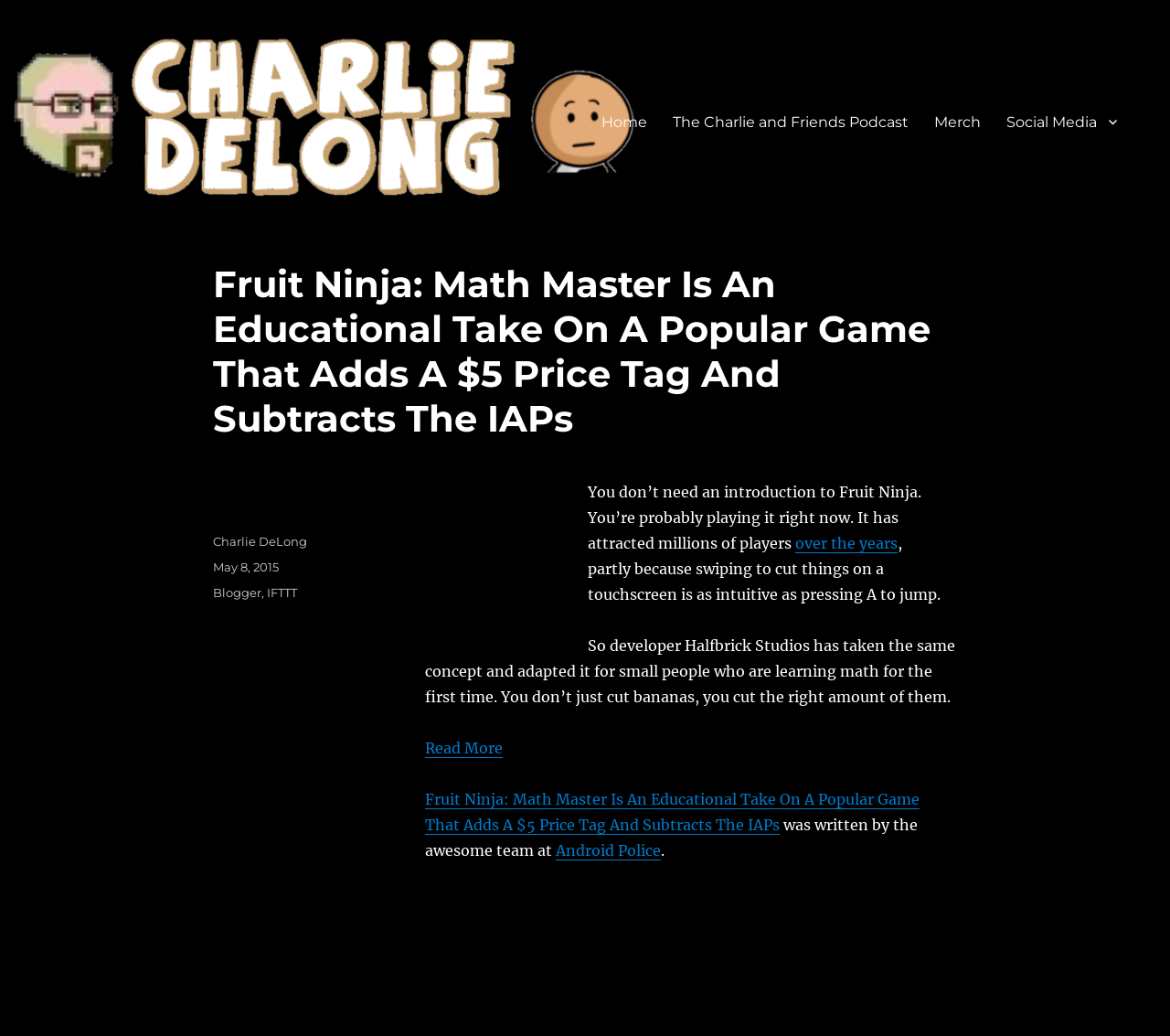Use a single word or phrase to answer the following:
What is the date the article was posted?

May 8, 2015